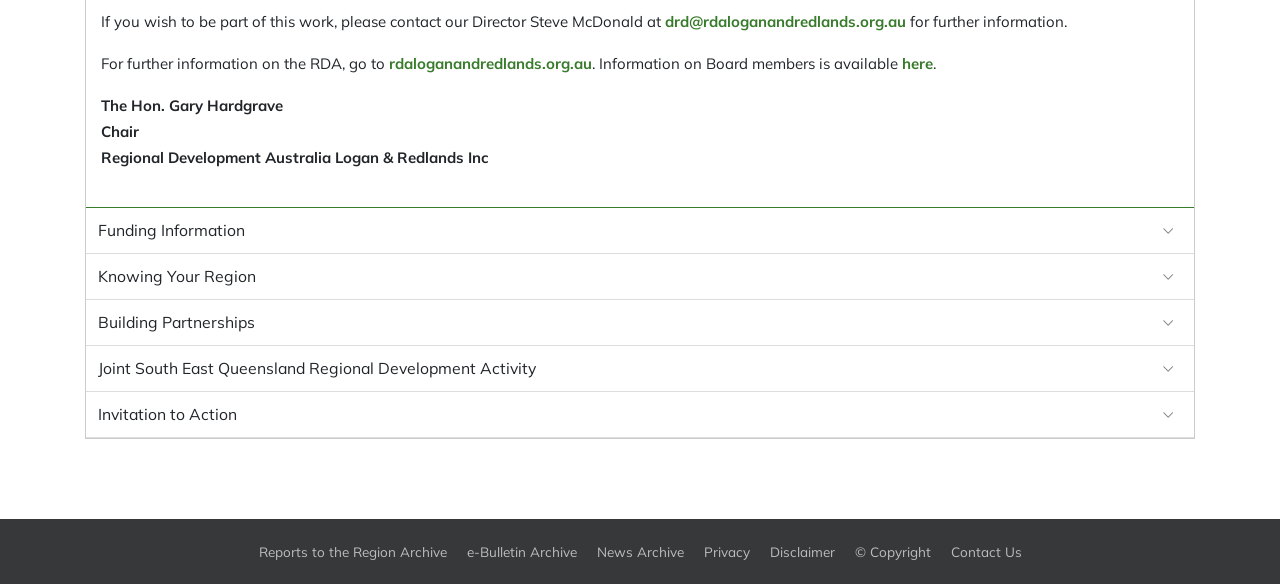From the element description: "Privacy", extract the bounding box coordinates of the UI element. The coordinates should be expressed as four float numbers between 0 and 1, in the order [left, top, right, bottom].

[0.544, 0.909, 0.591, 0.979]